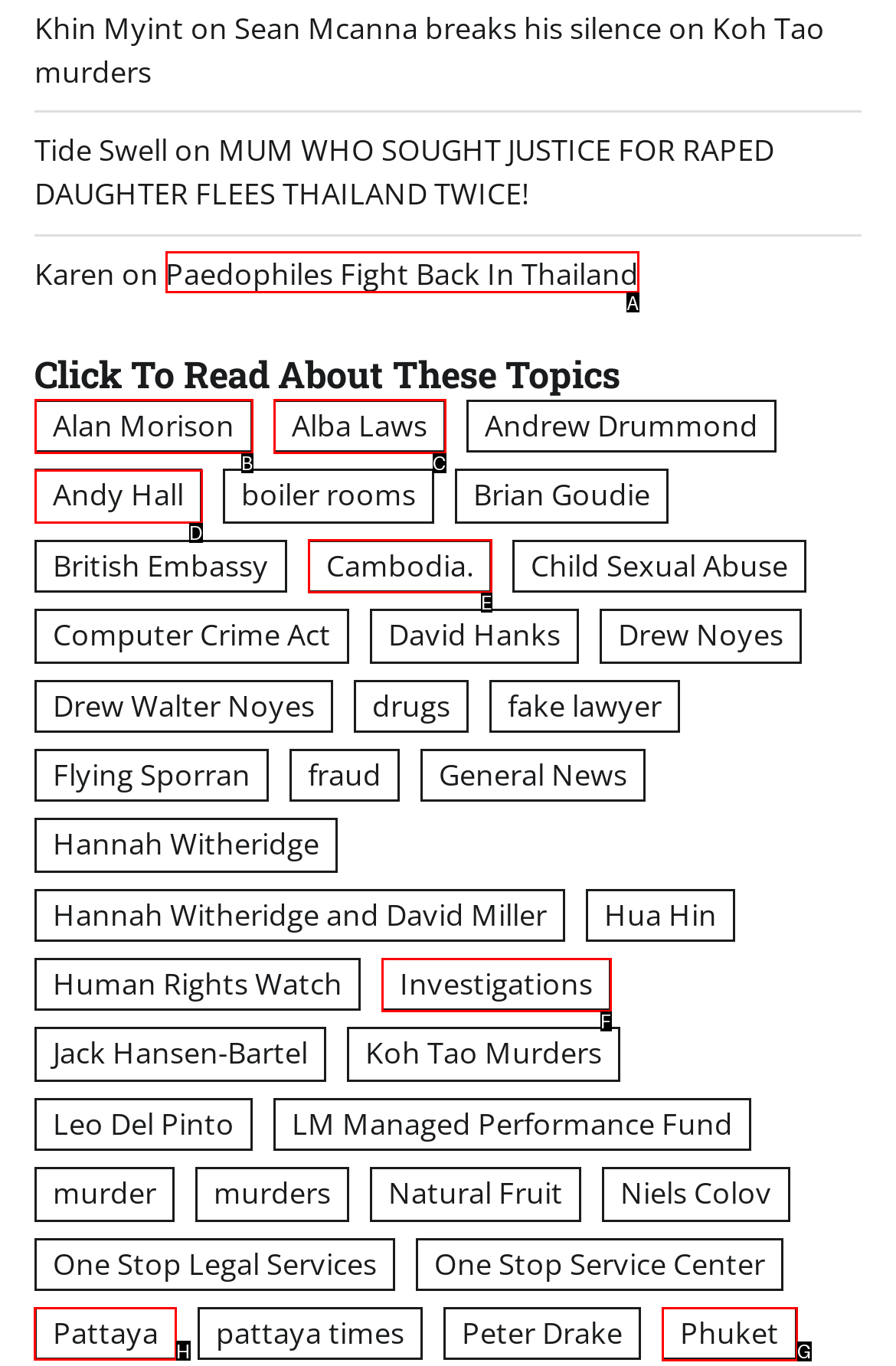Identify the correct UI element to click to achieve the task: Explore 'Pattaya' news.
Answer with the letter of the appropriate option from the choices given.

H